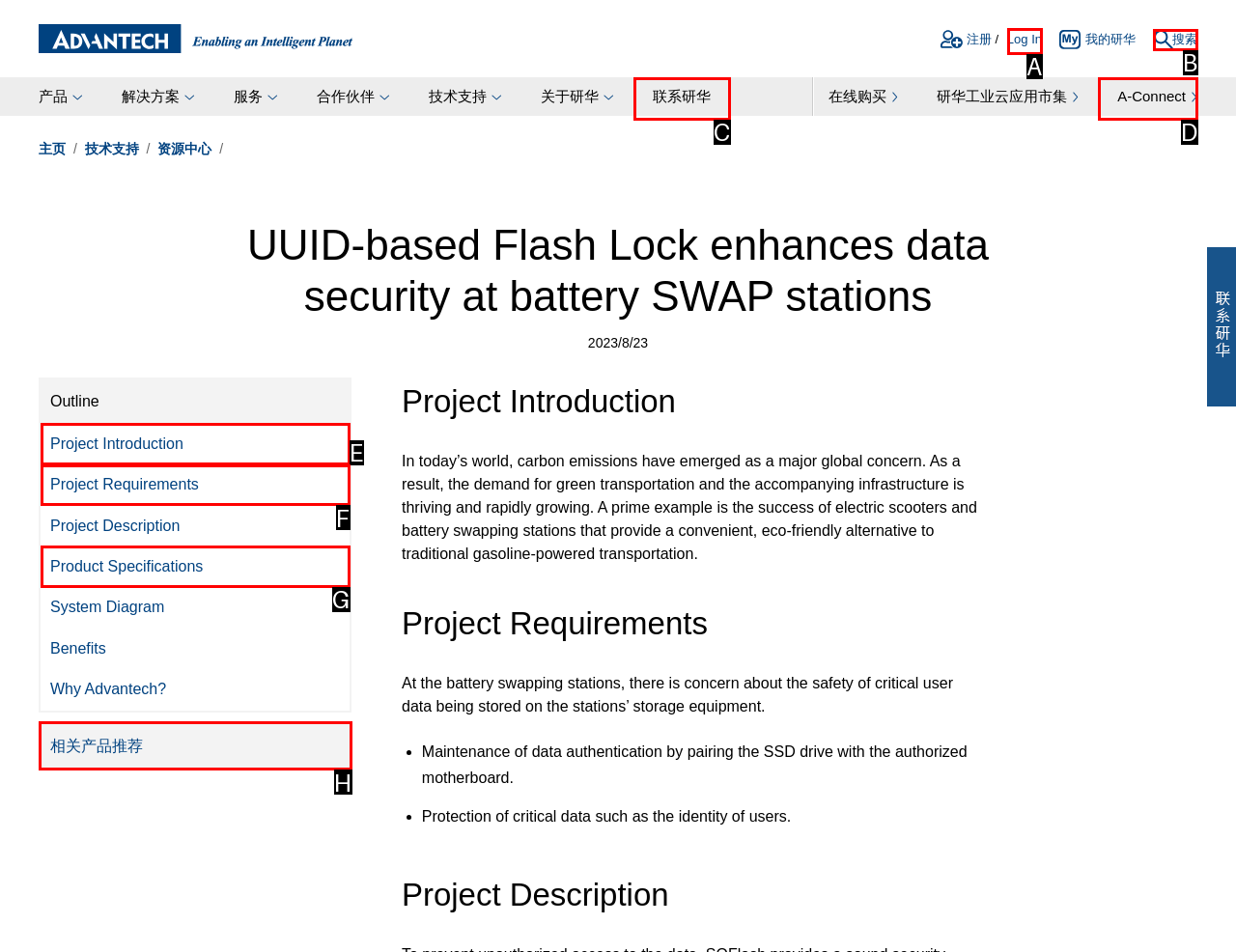Determine which HTML element to click for this task: log in Provide the letter of the selected choice.

A